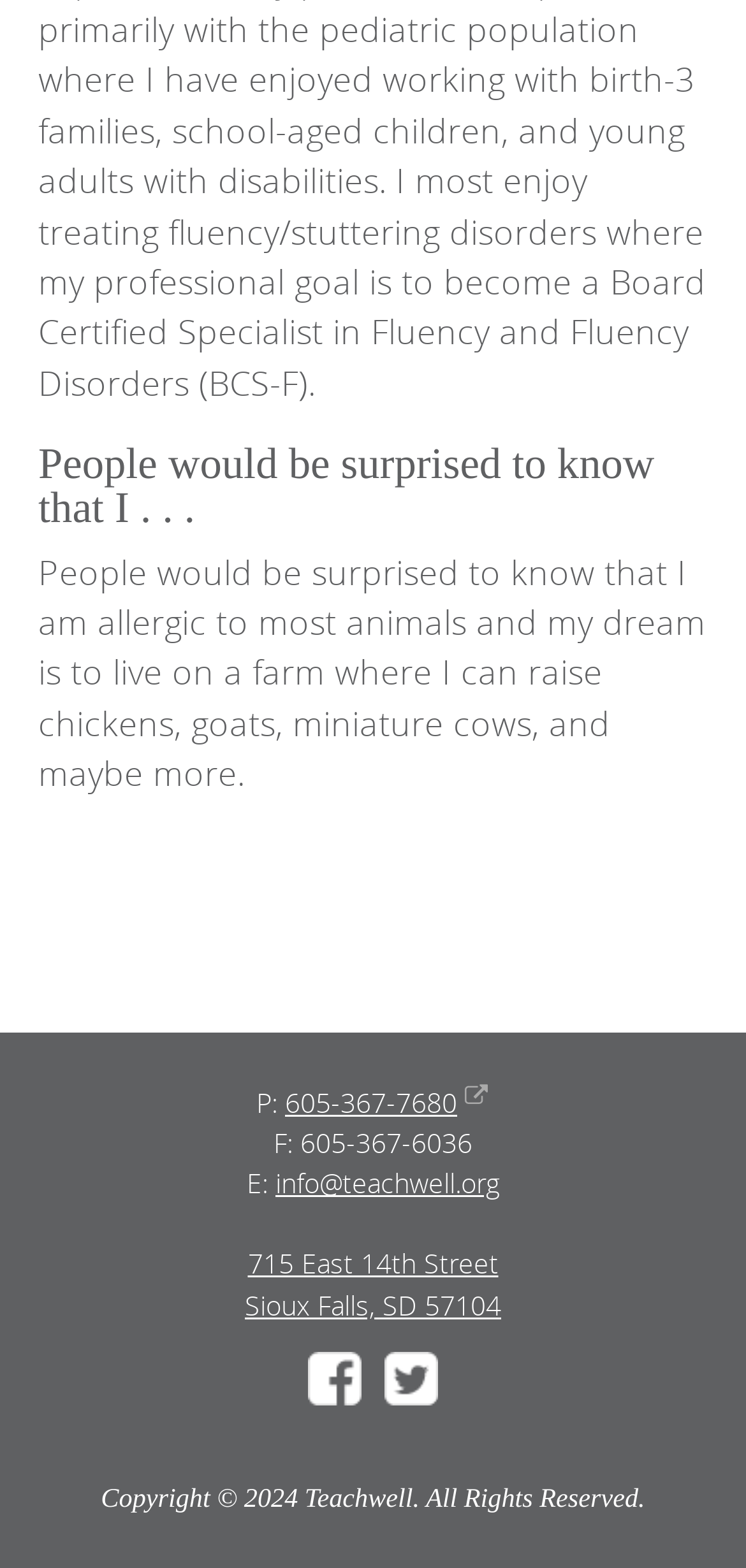What is the address of the organization?
Could you answer the question in a detailed manner, providing as much information as possible?

I found the address by looking at the links '715 East 14th Street' and 'Sioux Falls, SD 57104' which are located together, indicating they form a single address.